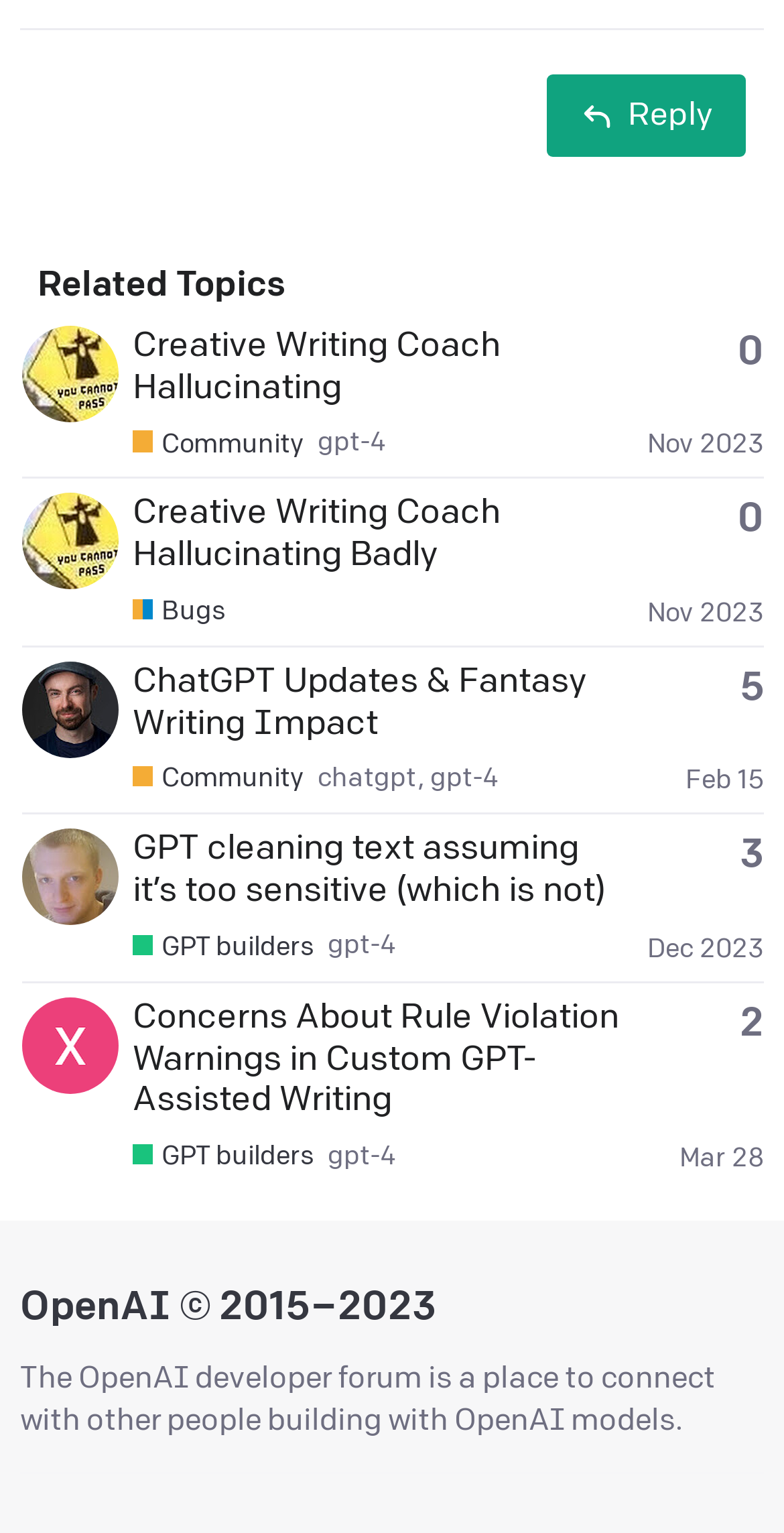Determine the bounding box coordinates of the clickable area required to perform the following instruction: "Go to a user's profile". The coordinates should be represented as four float numbers between 0 and 1: [left, top, right, bottom].

[0.028, 0.231, 0.151, 0.256]